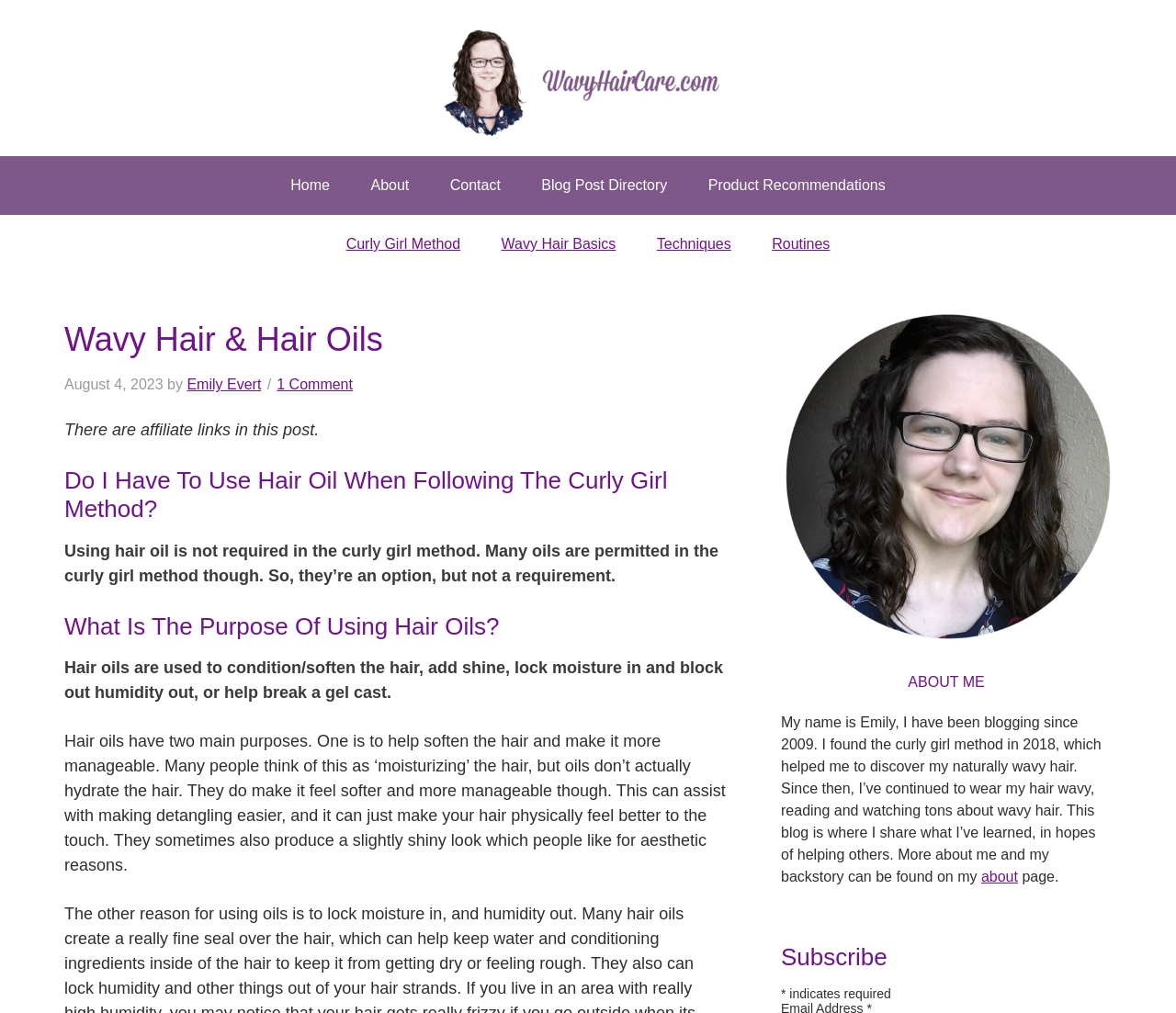What is the topic of the blog post?
Please answer the question with a detailed response using the information from the screenshot.

The blog post is about wavy hair care, specifically discussing the use of hair oils in the Curly Girl Method. The topic is evident from the headings and content of the post.